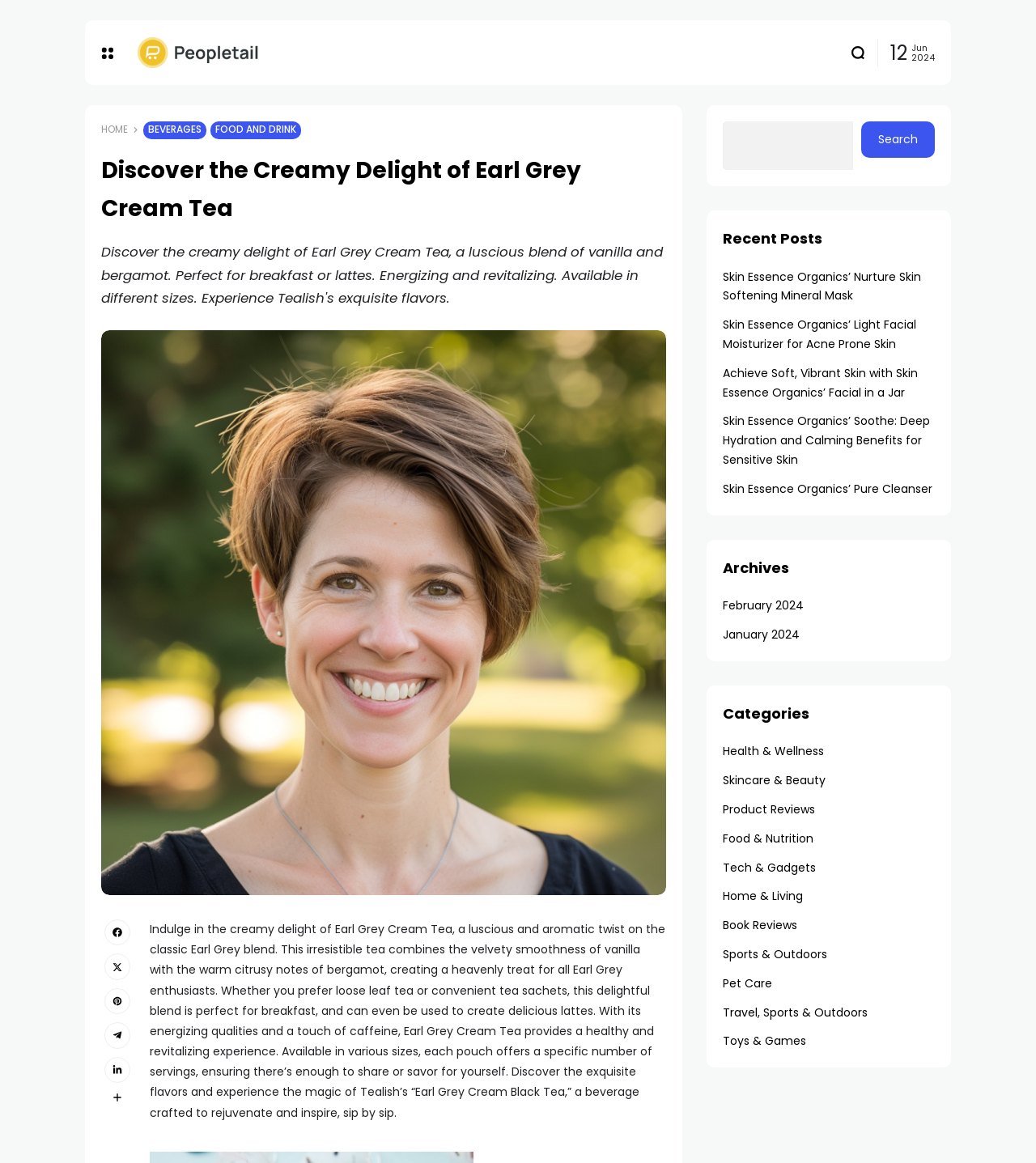Describe the entire webpage, focusing on both content and design.

This webpage is about Tealish's Earl Grey Cream Tea, a luscious blend of vanilla and bergamot. At the top left, there is a small image, and next to it, a link to "Peopletail" with a logo. On the top right, there is a small image and a date "12 Jun 2024" displayed.

Below the top section, there is a navigation menu with links to "HOME", "BEVERAGES", "FOOD AND DRINK", and more. The main content of the page is a detailed description of the Earl Grey Cream Tea, which is a heavenly treat for all Earl Grey enthusiasts. The text explains that this tea combines the smoothness of vanilla with the warm citrusy notes of bergamot, making it perfect for breakfast and lattes.

On the right side of the page, there is a search bar with a search button. Below the search bar, there are sections for "Recent Posts", "Archives", and "Categories". The "Recent Posts" section lists several links to articles about skincare and beauty products. The "Archives" section lists links to months, and the "Categories" section lists links to various topics such as Health & Wellness, Skincare & Beauty, and more.

At the bottom of the page, there are several small images, likely social media links or icons. Overall, the webpage is focused on promoting Tealish's Earl Grey Cream Tea and providing a detailed description of its features and benefits.